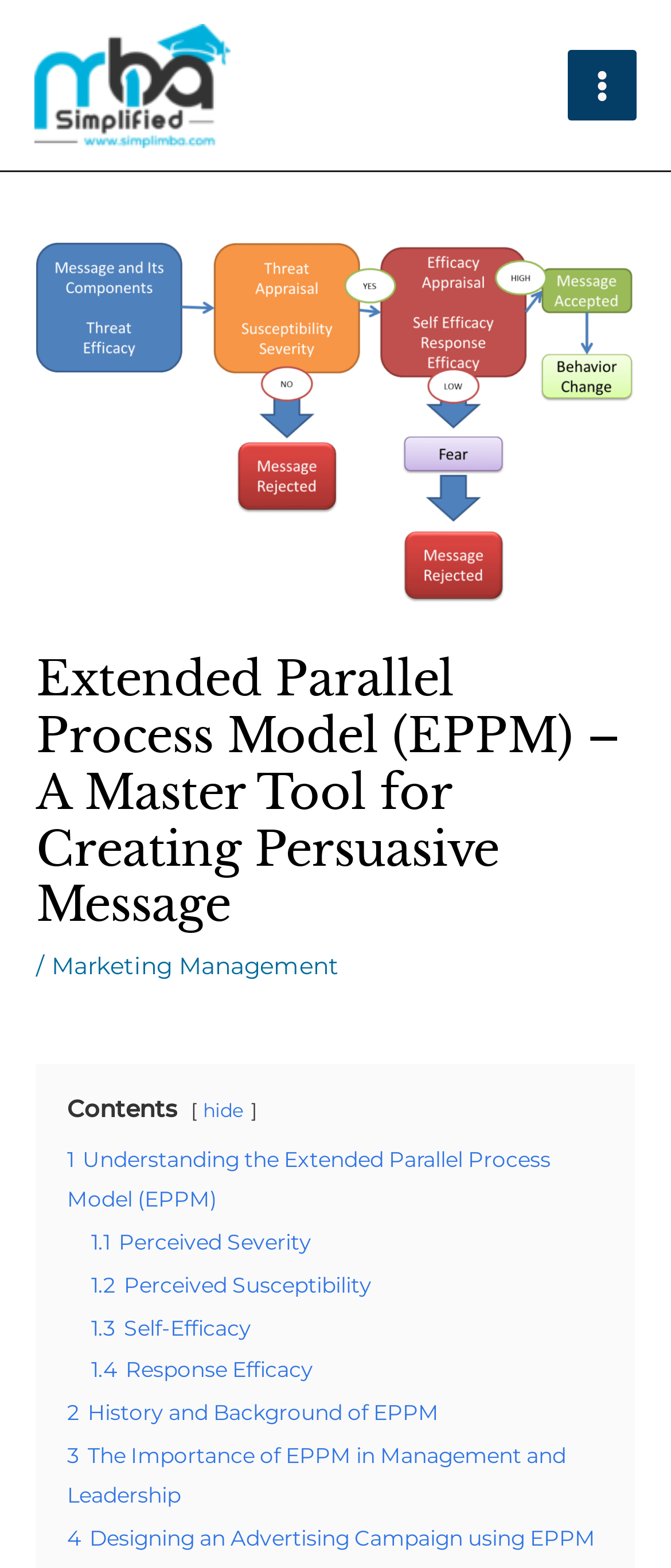Reply to the question with a brief word or phrase: What is the relationship between EPPM and advertising?

EPPM is used in advertising